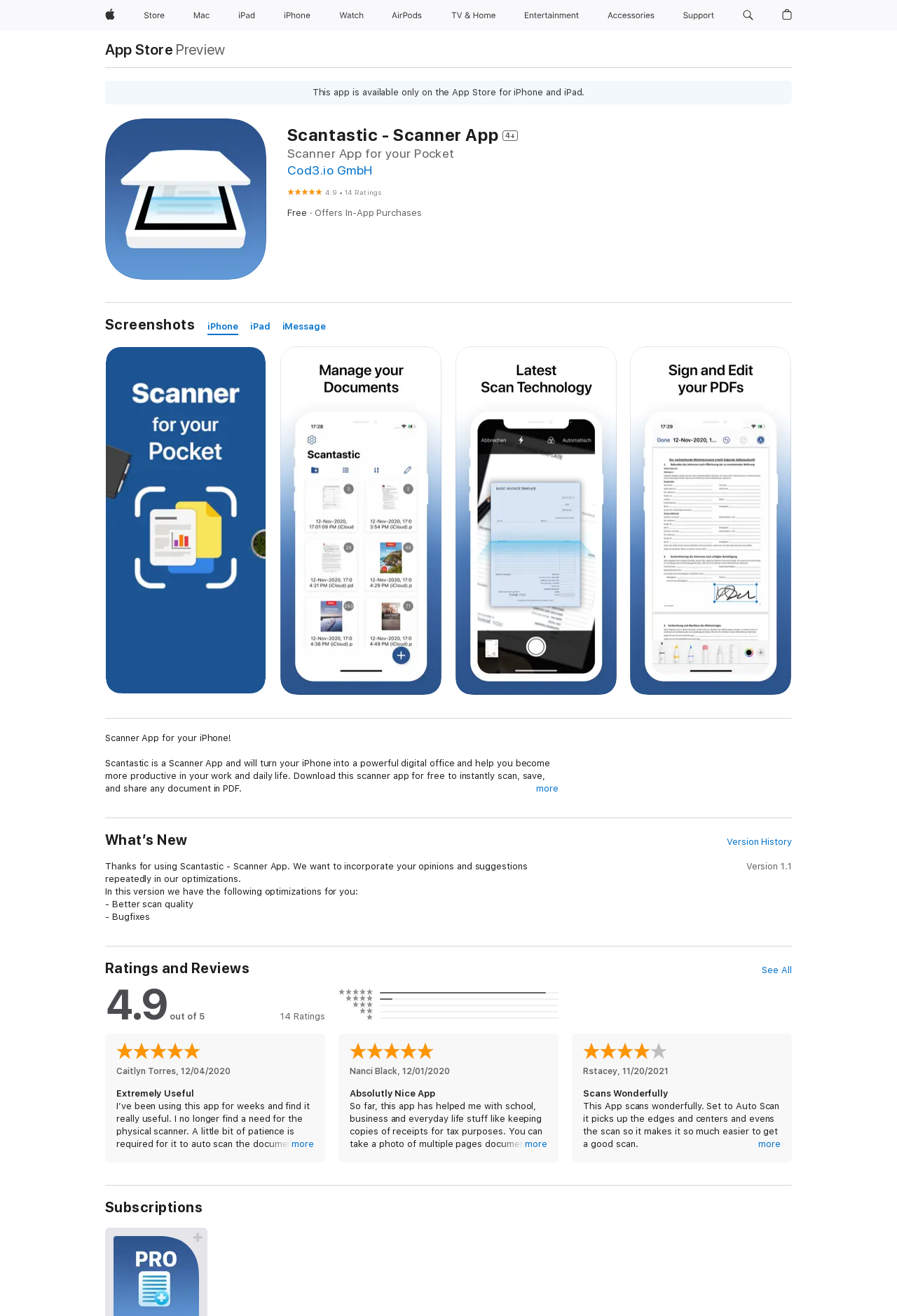Please determine the bounding box coordinates of the area that needs to be clicked to complete this task: 'Search apple.com'. The coordinates must be four float numbers between 0 and 1, formatted as [left, top, right, bottom].

[0.822, 0.0, 0.846, 0.023]